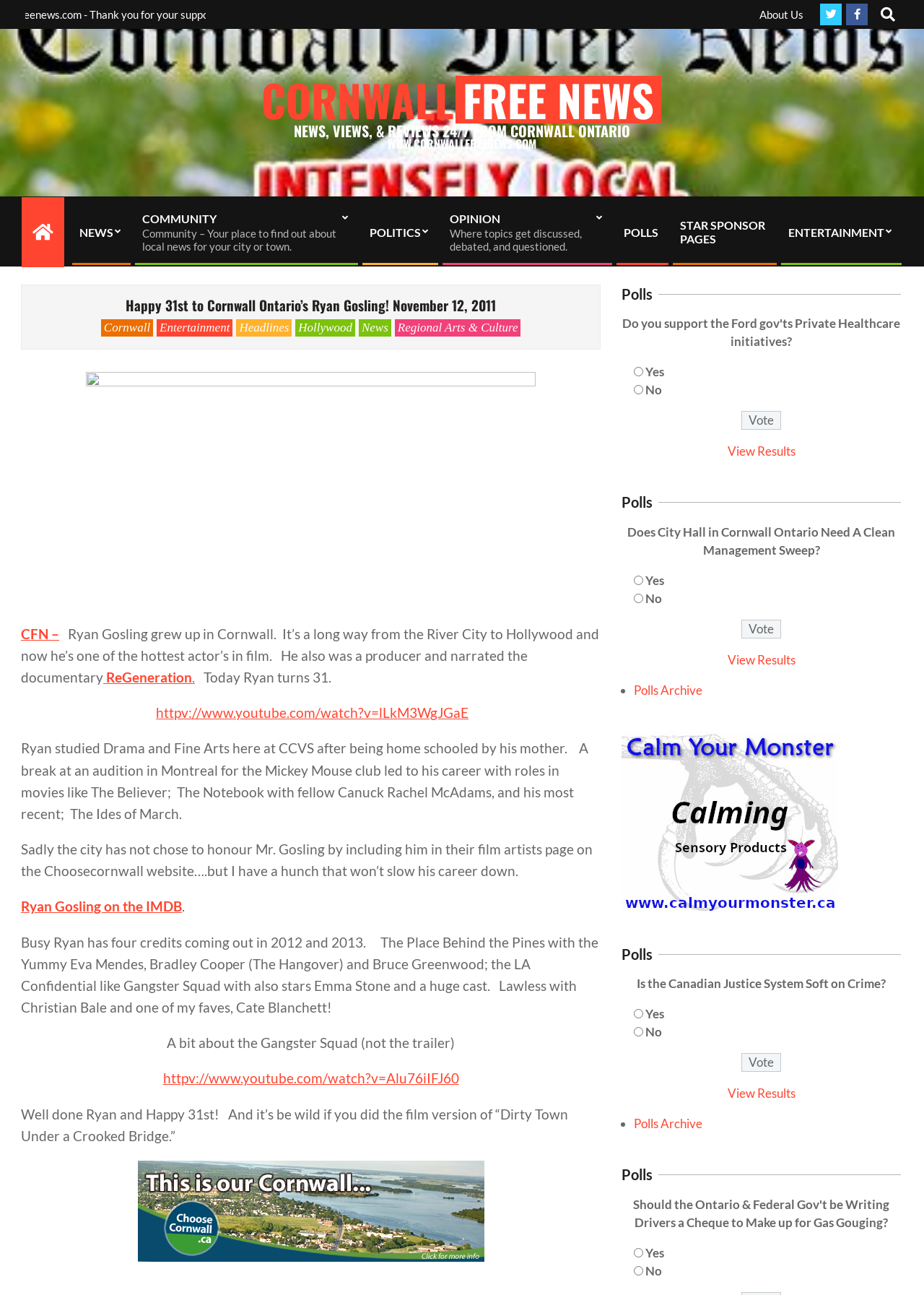Determine the bounding box coordinates of the clickable element necessary to fulfill the instruction: "View Polls Archive". Provide the coordinates as four float numbers within the 0 to 1 range, i.e., [left, top, right, bottom].

[0.686, 0.527, 0.76, 0.539]